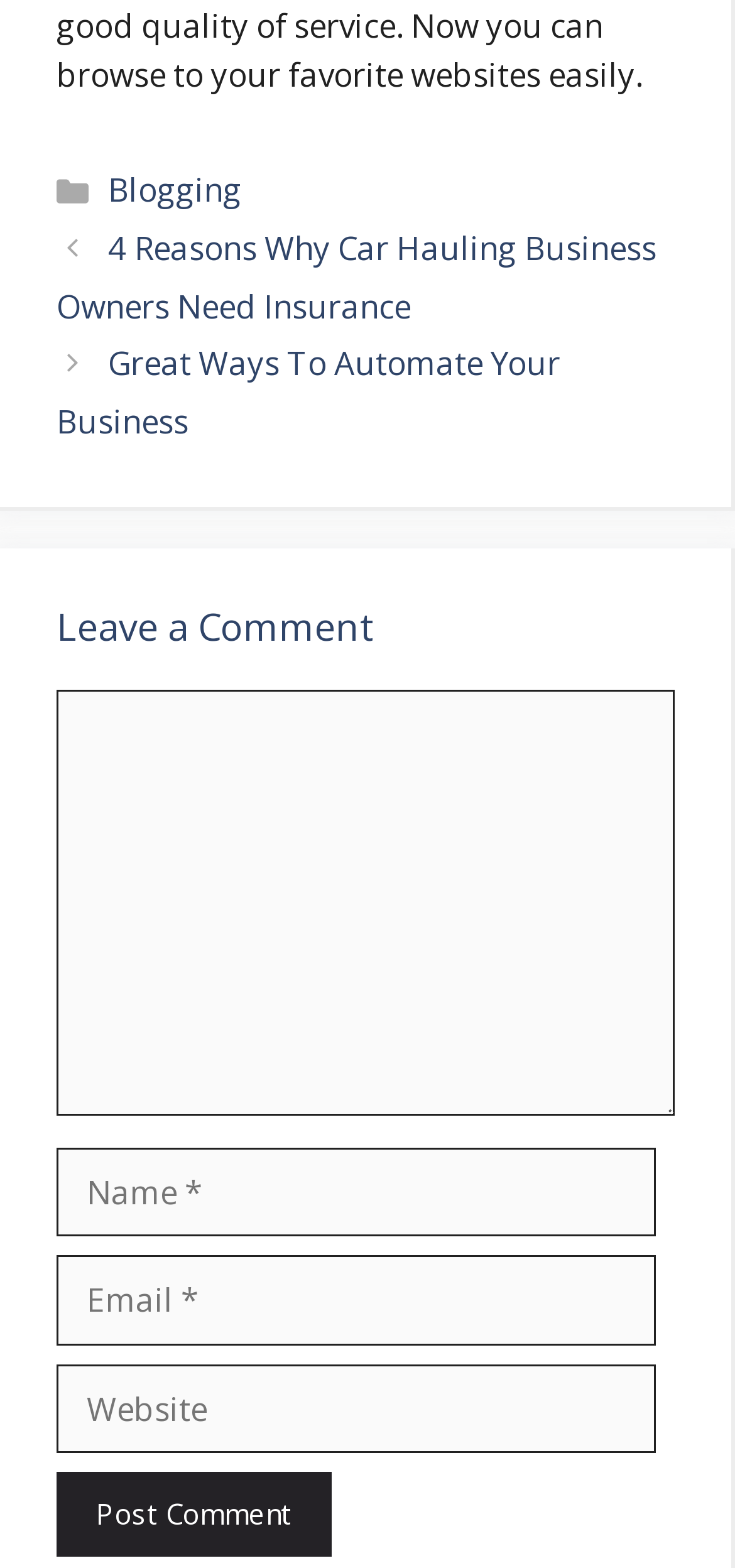Please identify the bounding box coordinates of the area that needs to be clicked to follow this instruction: "Leave a comment".

[0.077, 0.386, 0.918, 0.416]